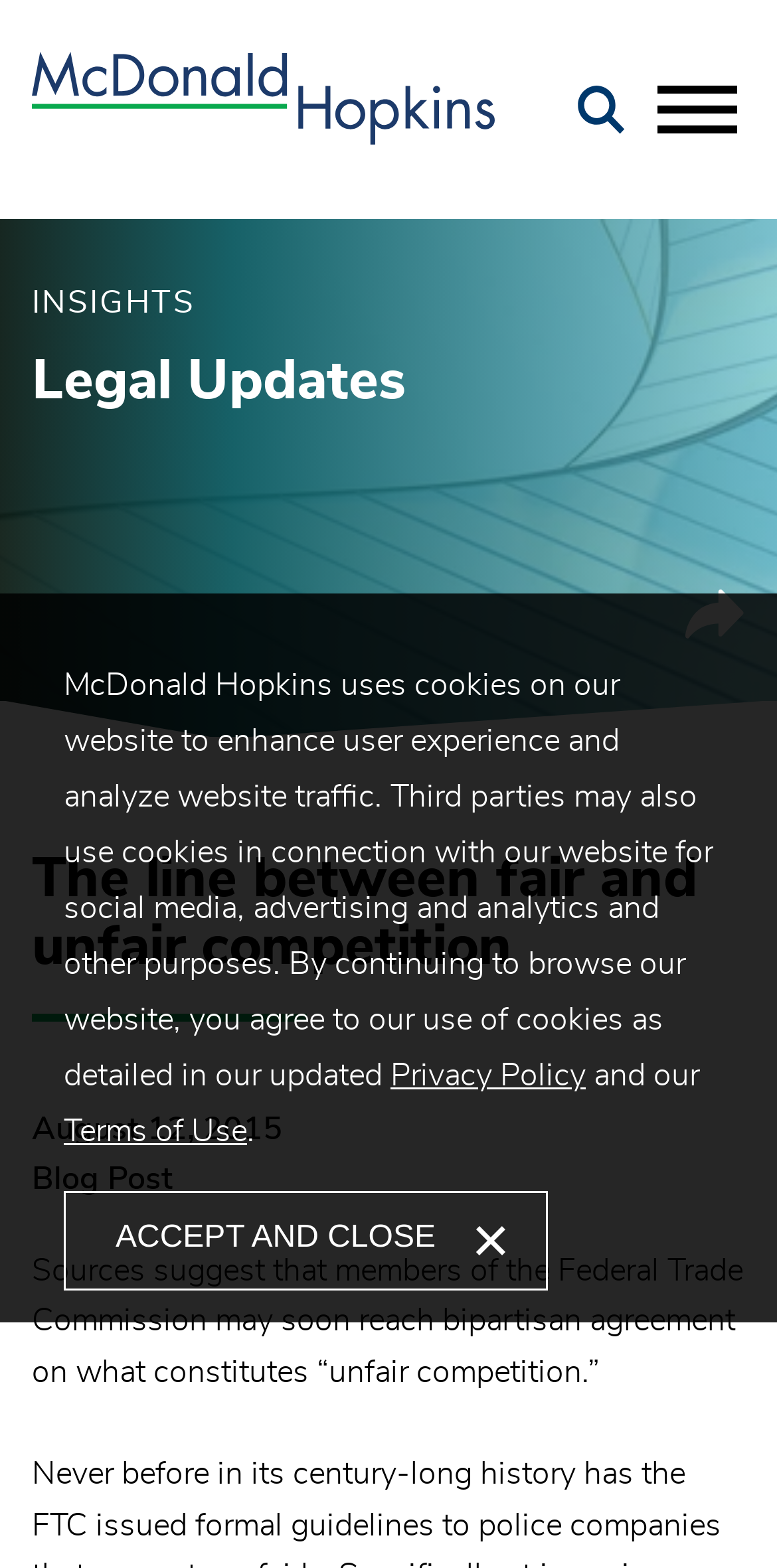Please pinpoint the bounding box coordinates for the region I should click to adhere to this instruction: "Jump to a specific page".

[0.185, 0.006, 0.5, 0.052]